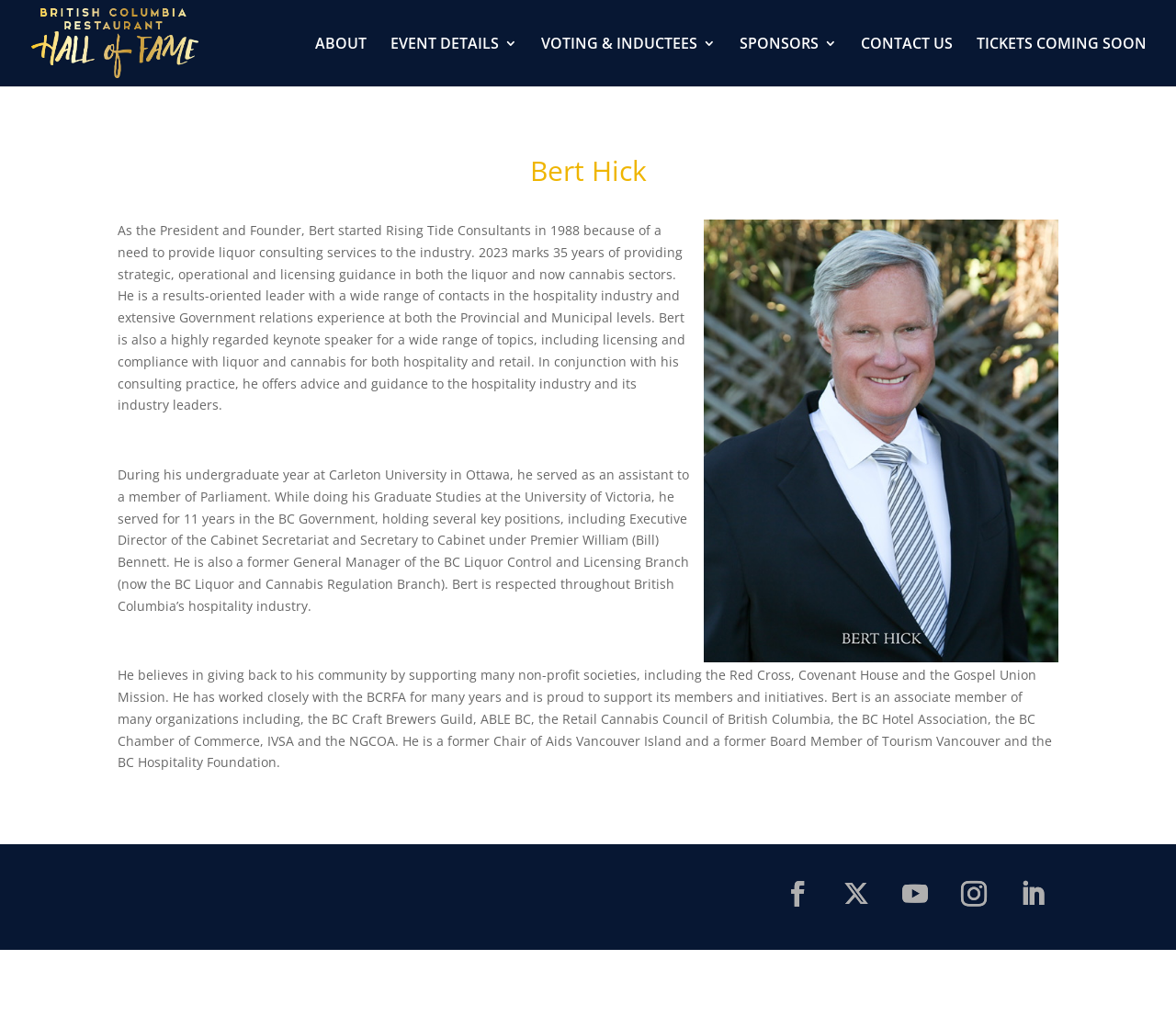For the given element description CONTACT US, determine the bounding box coordinates of the UI element. The coordinates should follow the format (top-left x, top-left y, bottom-right x, bottom-right y) and be within the range of 0 to 1.

[0.732, 0.036, 0.81, 0.085]